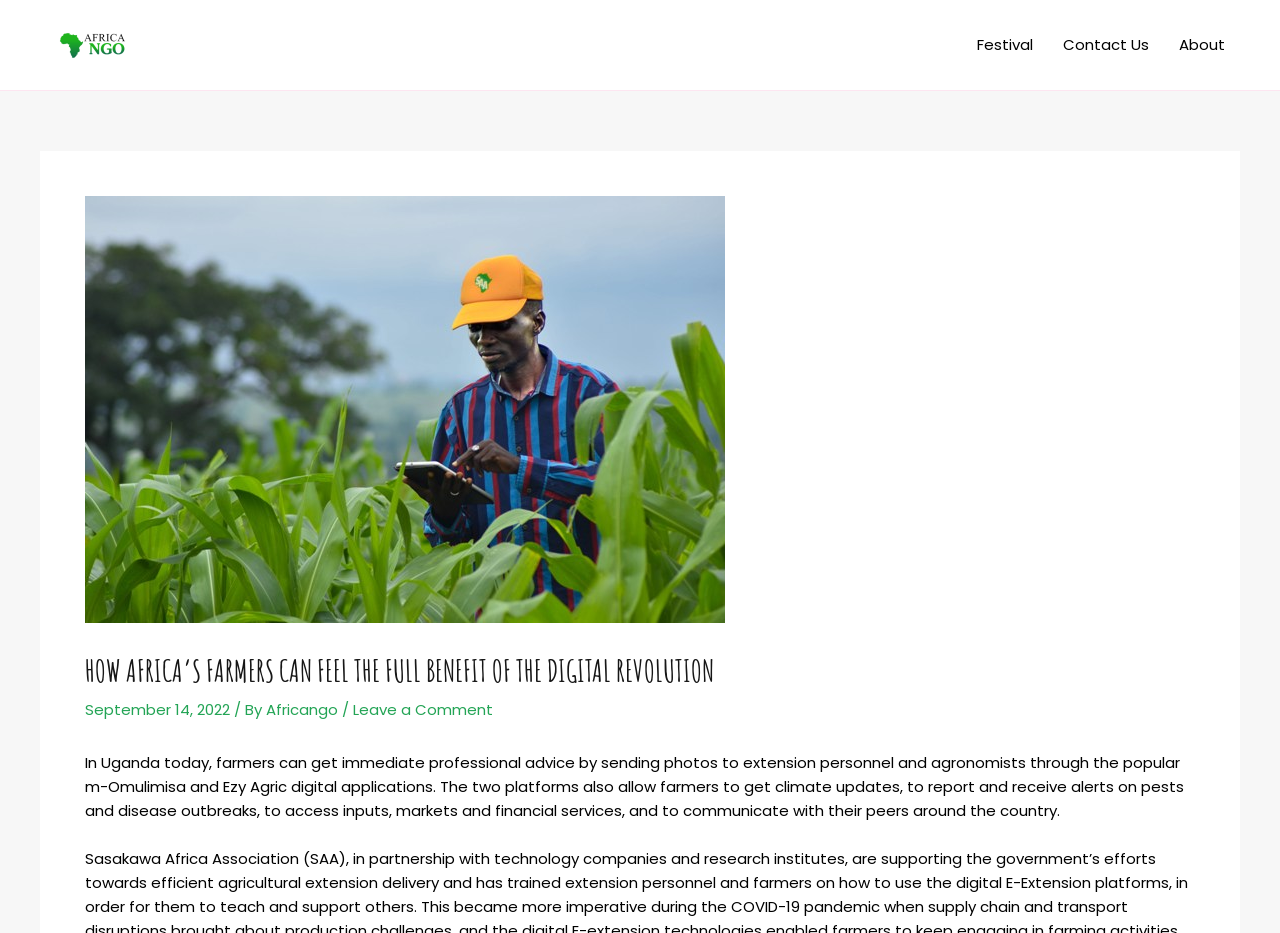What can farmers access through the digital applications?
Give a detailed and exhaustive answer to the question.

According to the article, farmers can access climate updates, report and receive alerts on pests and disease outbreaks, access inputs, markets, and financial services, and communicate with their peers around the country through the digital applications.